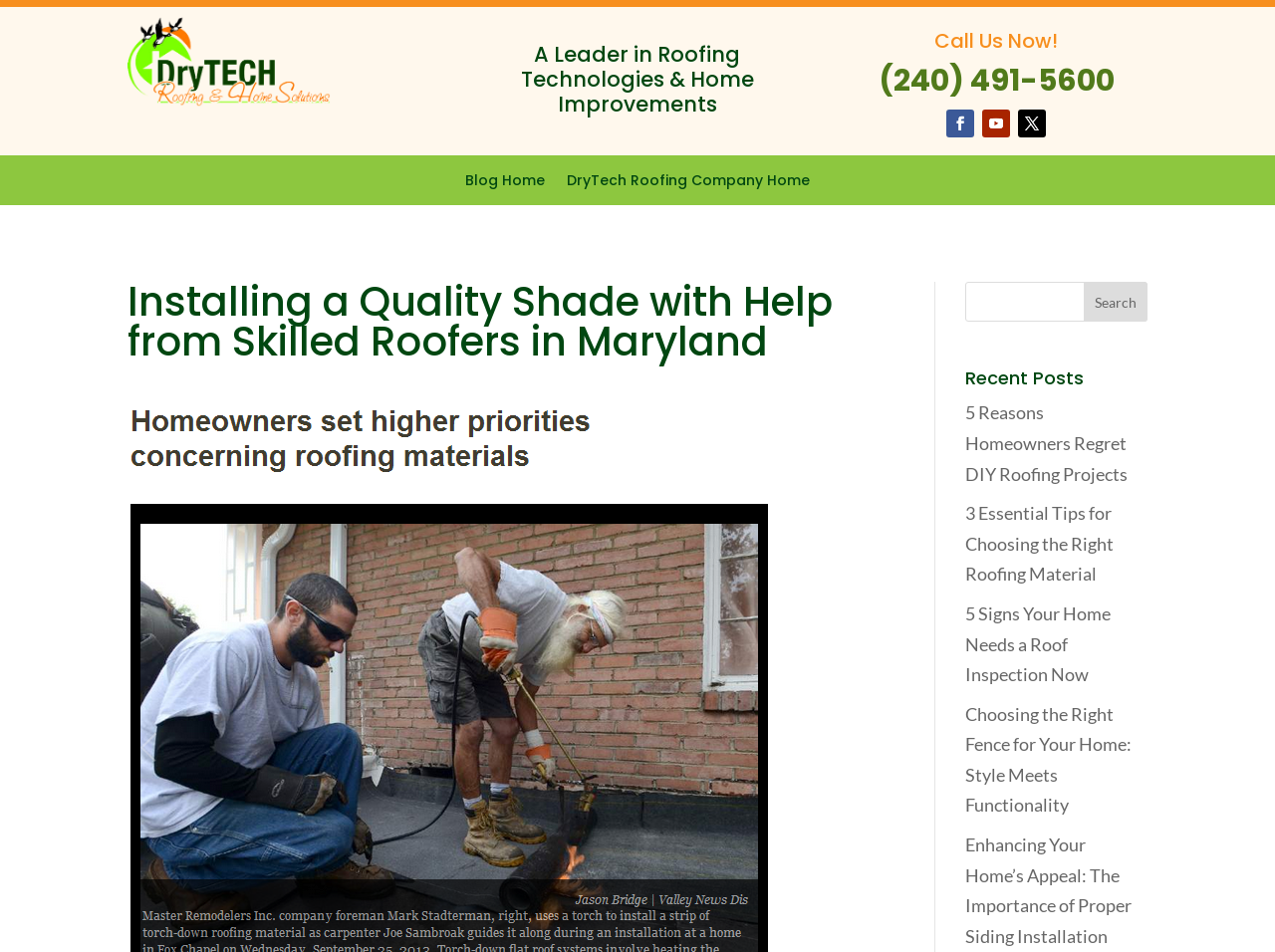What is the purpose of the search bar?
Based on the image content, provide your answer in one word or a short phrase.

To search the website